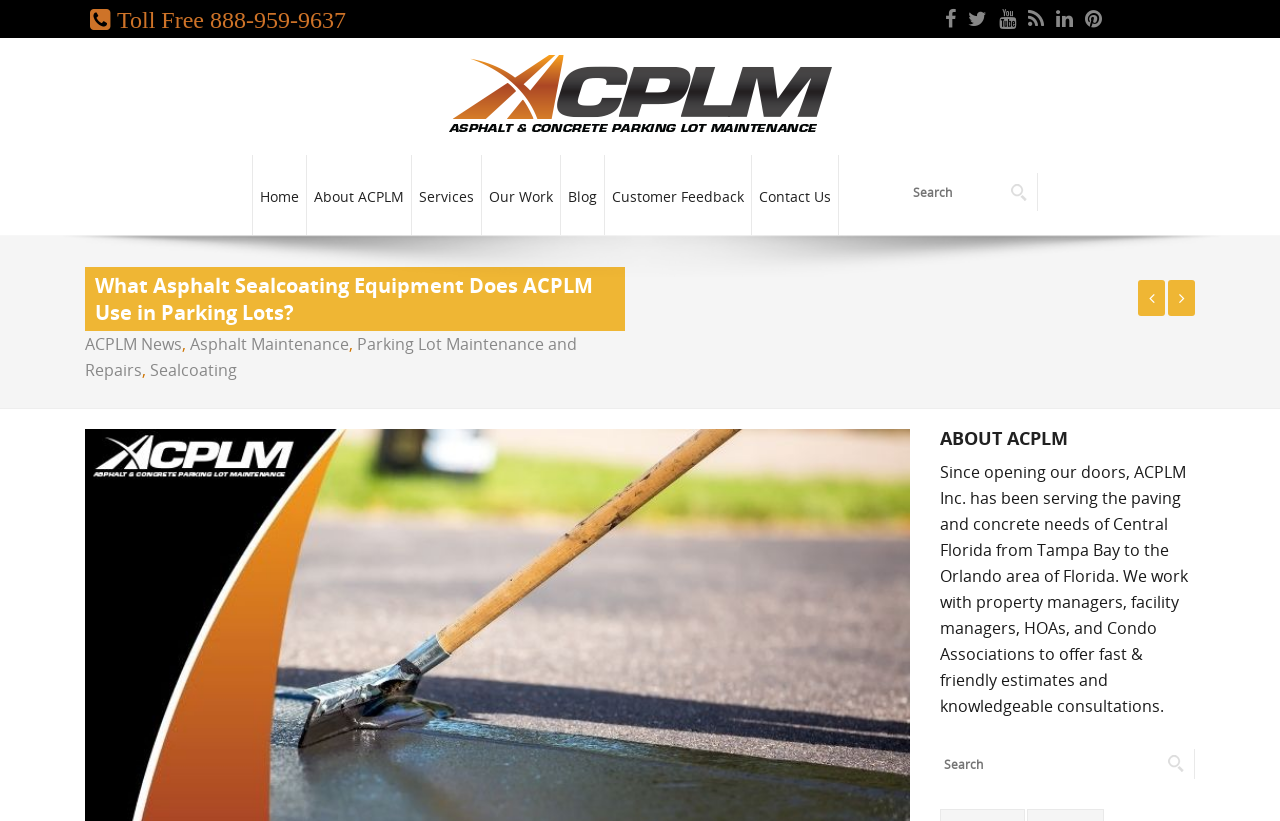Find the headline of the webpage and generate its text content.

Asphalt Seal Coating Equipment Used by ACPLM